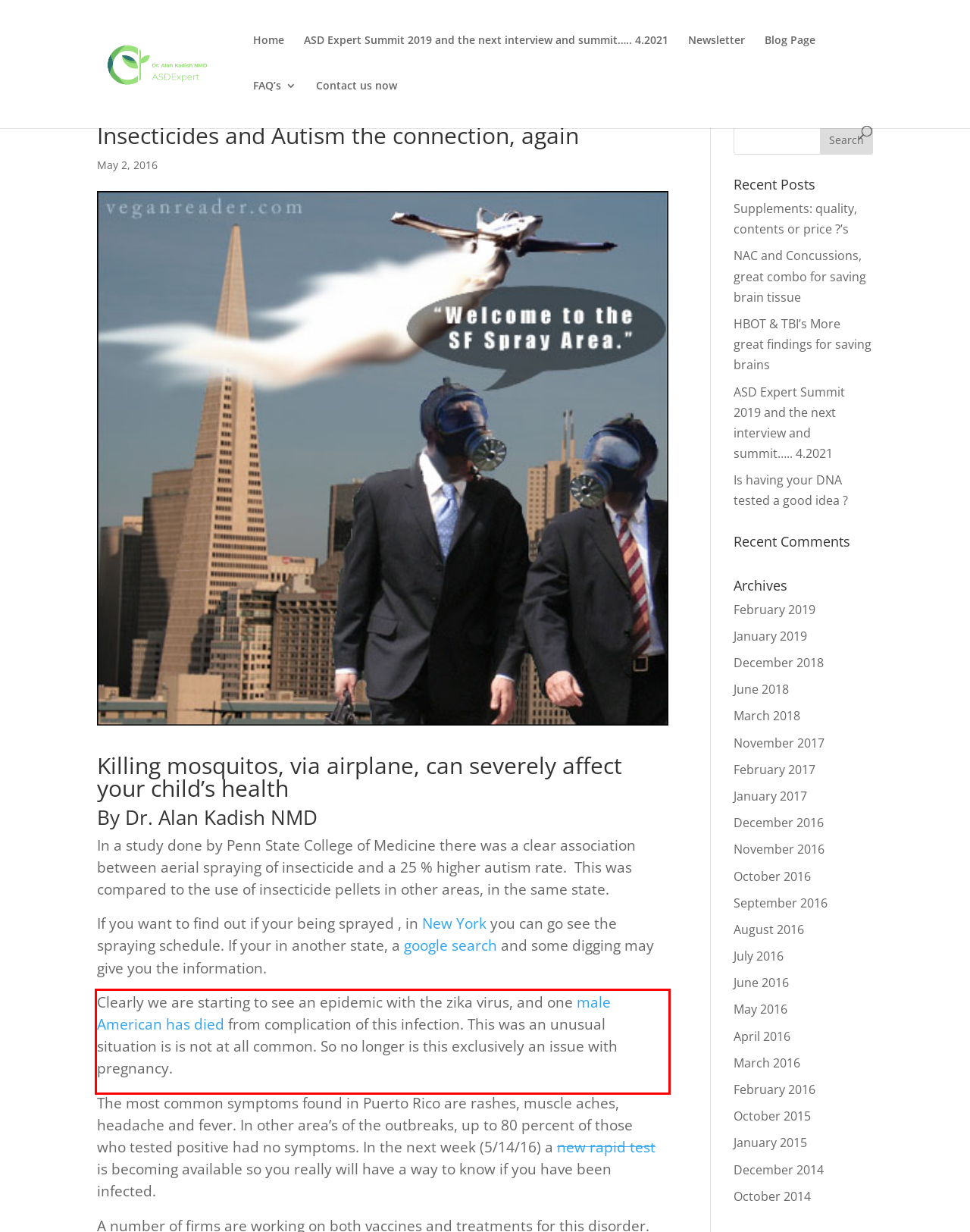Please analyze the screenshot of a webpage and extract the text content within the red bounding box using OCR.

Clearly we are starting to see an epidemic with the zika virus, and one male American has died from complication of this infection. This was an unusual situation is is not at all common. So no longer is this exclusively an issue with pregnancy.